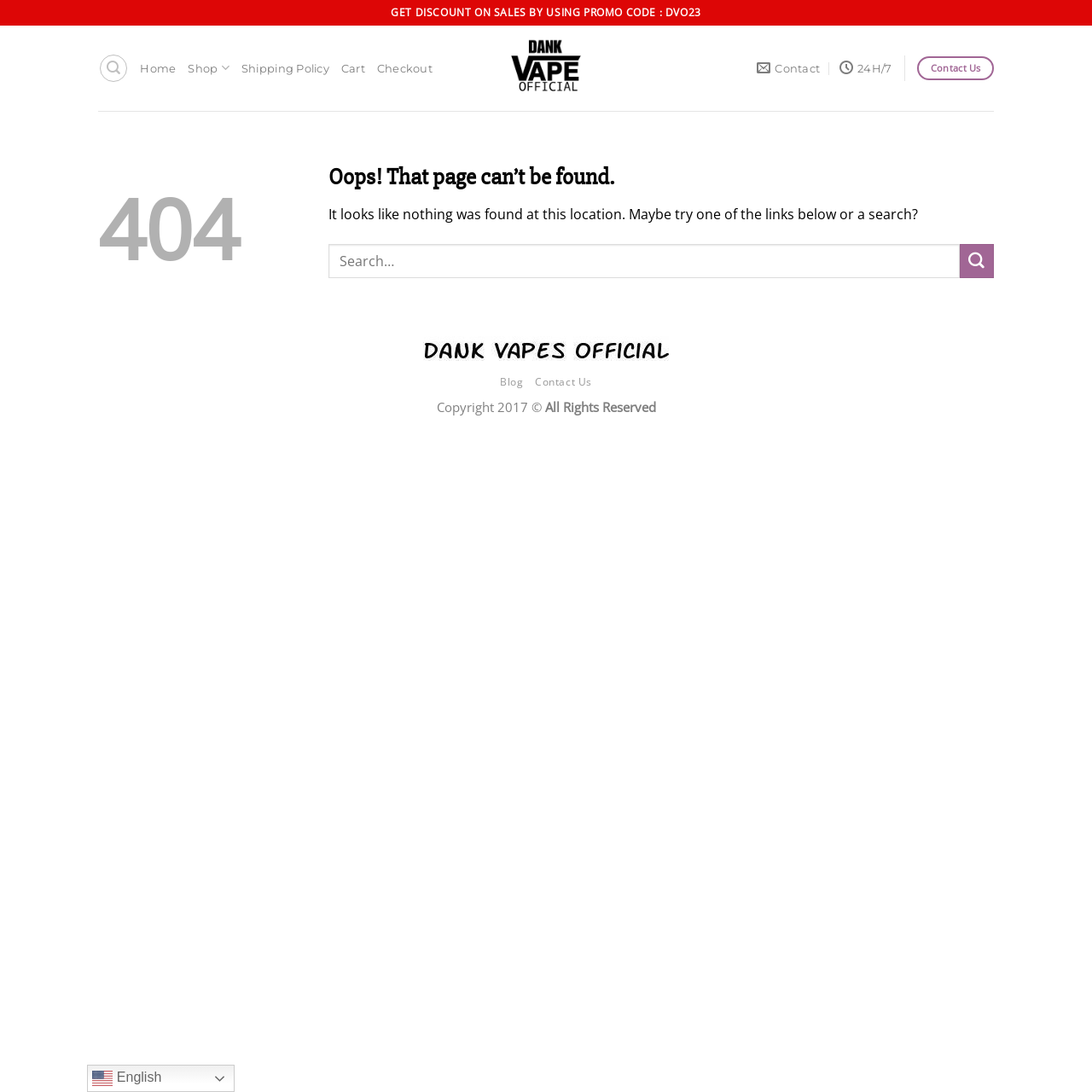What is the purpose of the search box?
Examine the webpage screenshot and provide an in-depth answer to the question.

The search box is located below the 404 error message and is intended to help users find what they are looking for on the website. It is accompanied by a submit button.